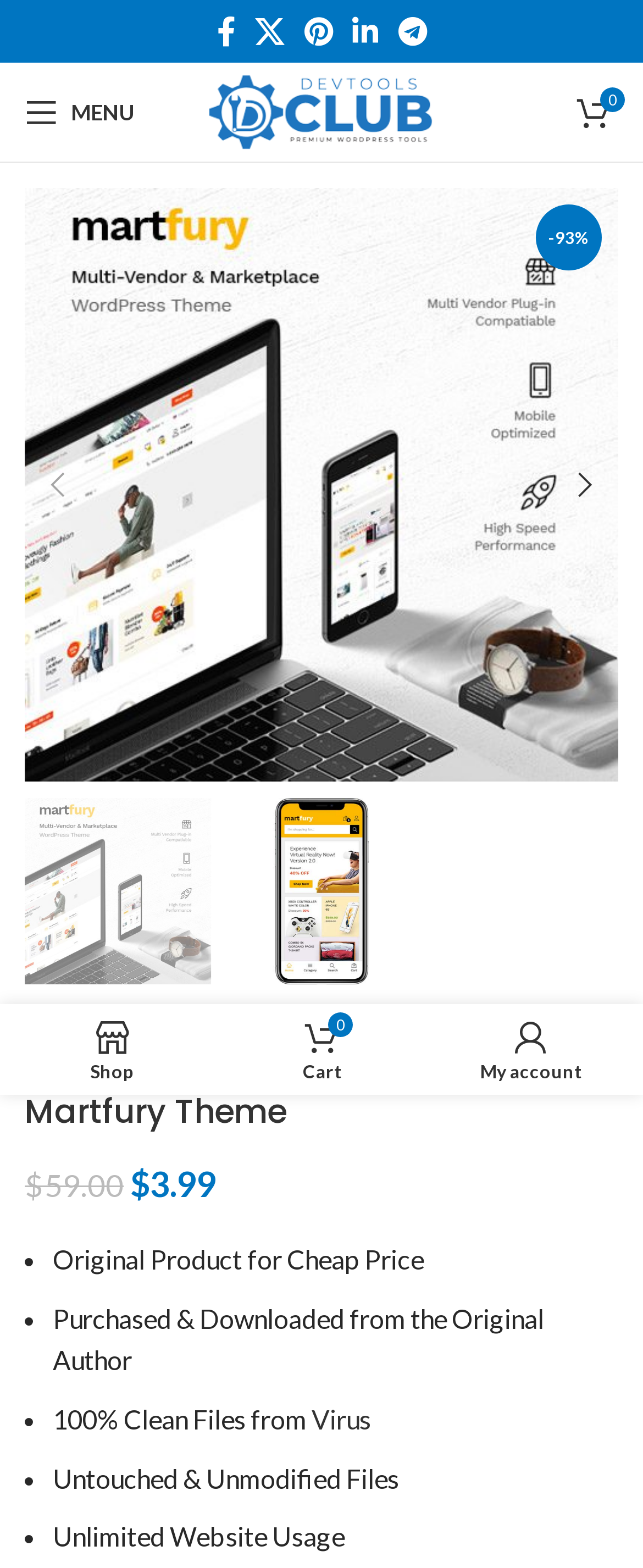How many social links are there?
Using the picture, provide a one-word or short phrase answer.

5